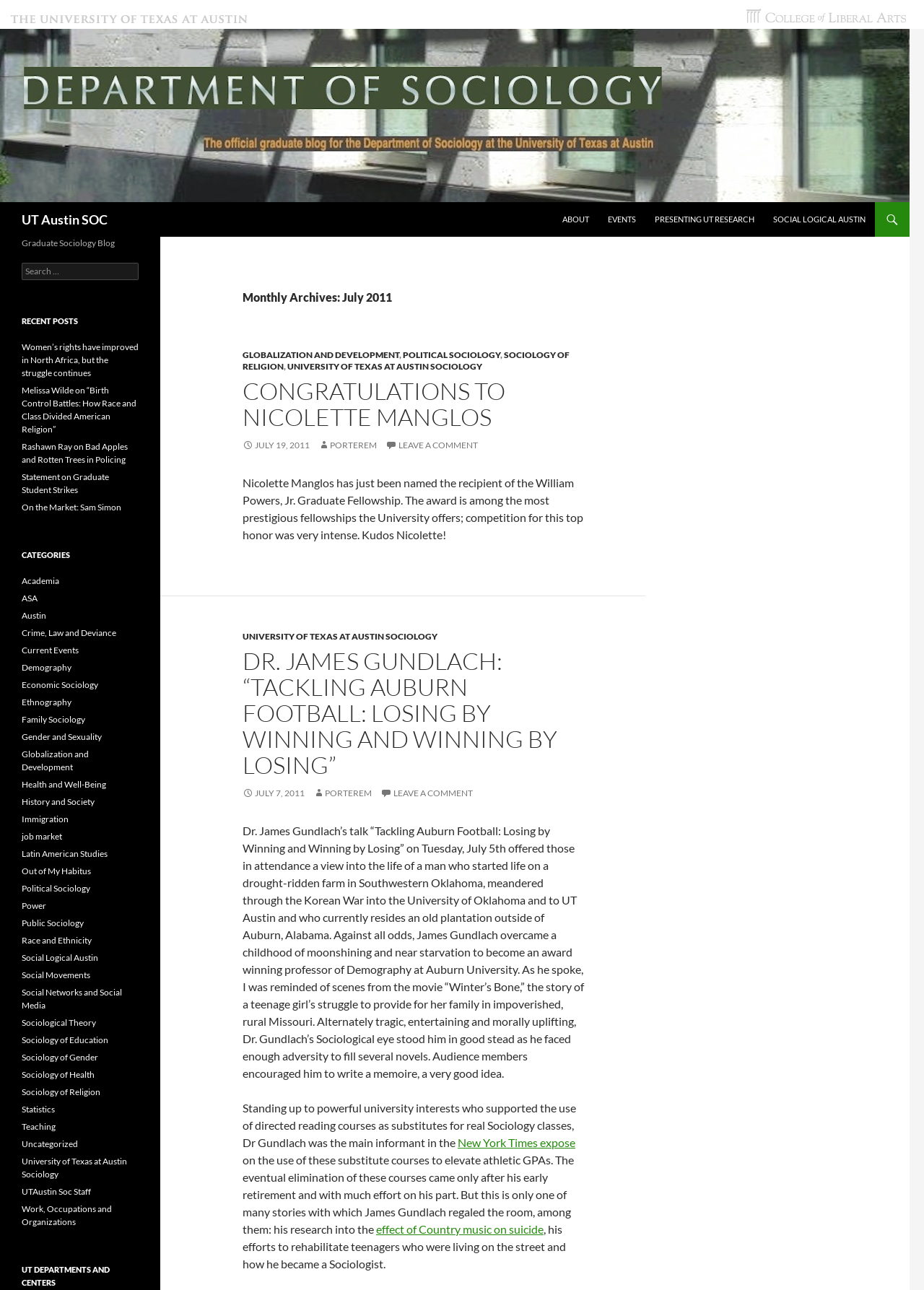Examine the screenshot and answer the question in as much detail as possible: What is the title of the blog?

I found the answer by looking at the top-right corner of the webpage, where it says 'Graduate Sociology Blog'.